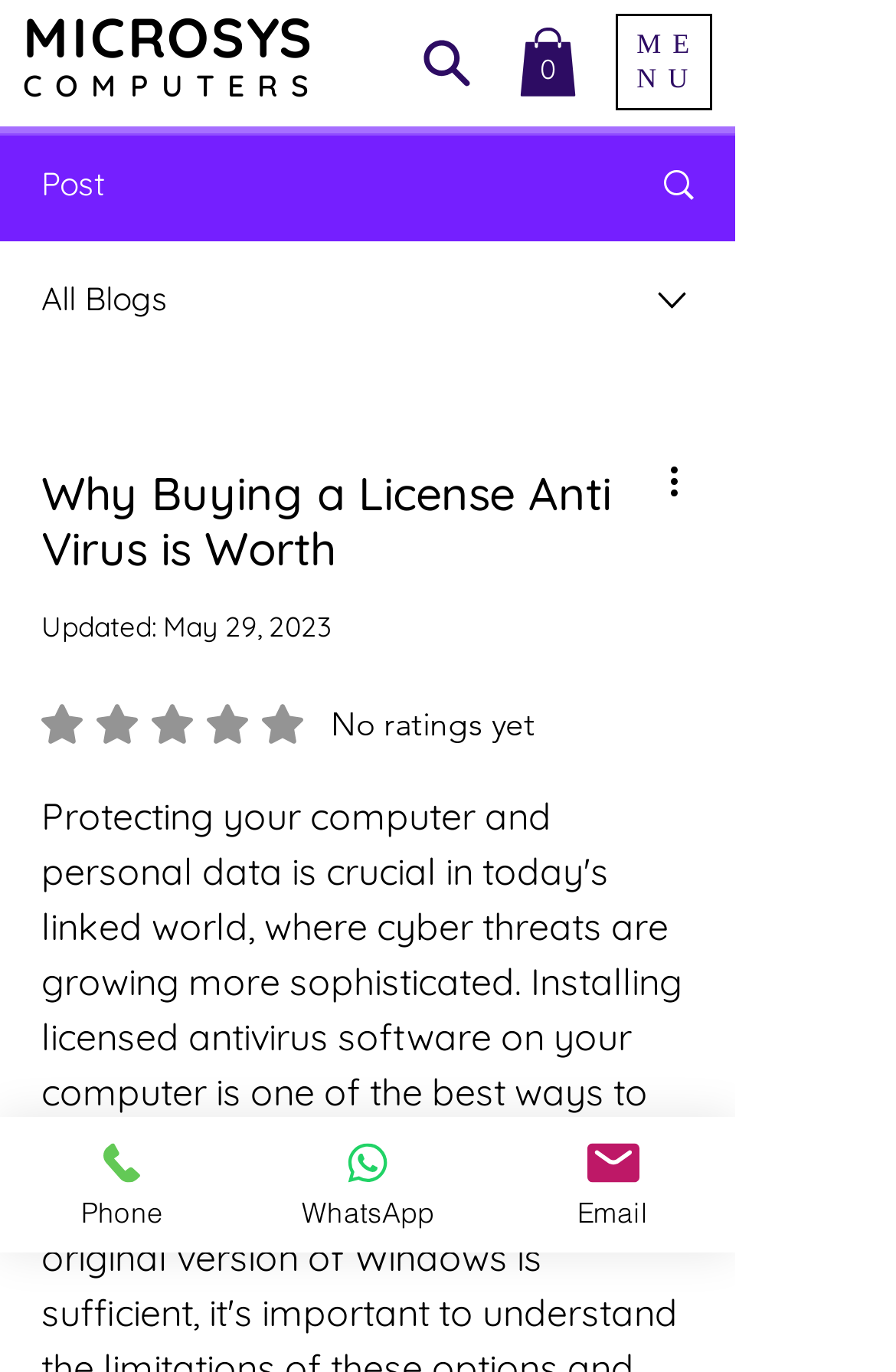How many social media contact methods are there?
Provide a detailed and extensive answer to the question.

I counted the number of links at the bottom of the page, which are 'Phone', 'WhatsApp', and 'Email'. There are 3 social media contact methods.